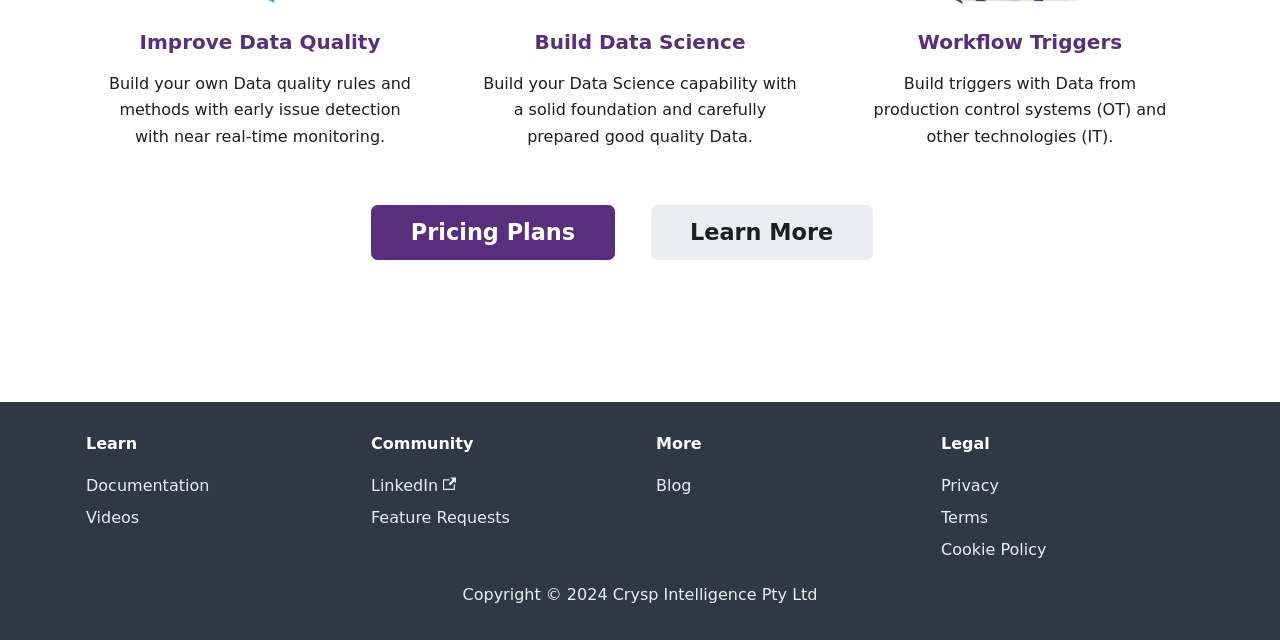Please find the bounding box for the following UI element description. Provide the coordinates in (top-left x, top-left y, bottom-right x, bottom-right y) format, with values between 0 and 1: Videos

[0.067, 0.793, 0.109, 0.823]